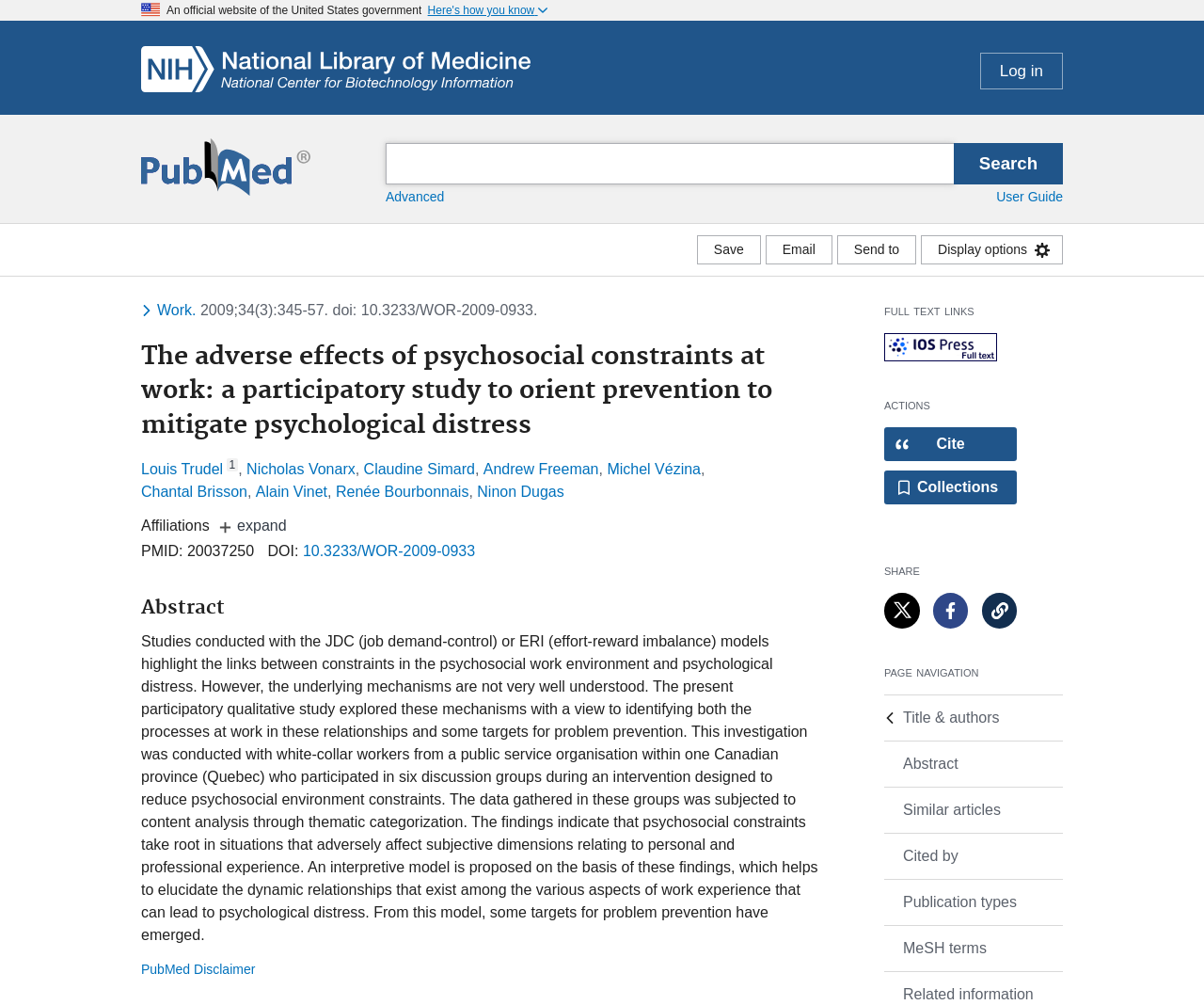Bounding box coordinates should be provided in the format (top-left x, top-left y, bottom-right x, bottom-right y) with all values between 0 and 1. Identify the bounding box for this UI element: parent_node: Search: aria-label="Pubmed Logo"

[0.117, 0.138, 0.258, 0.184]